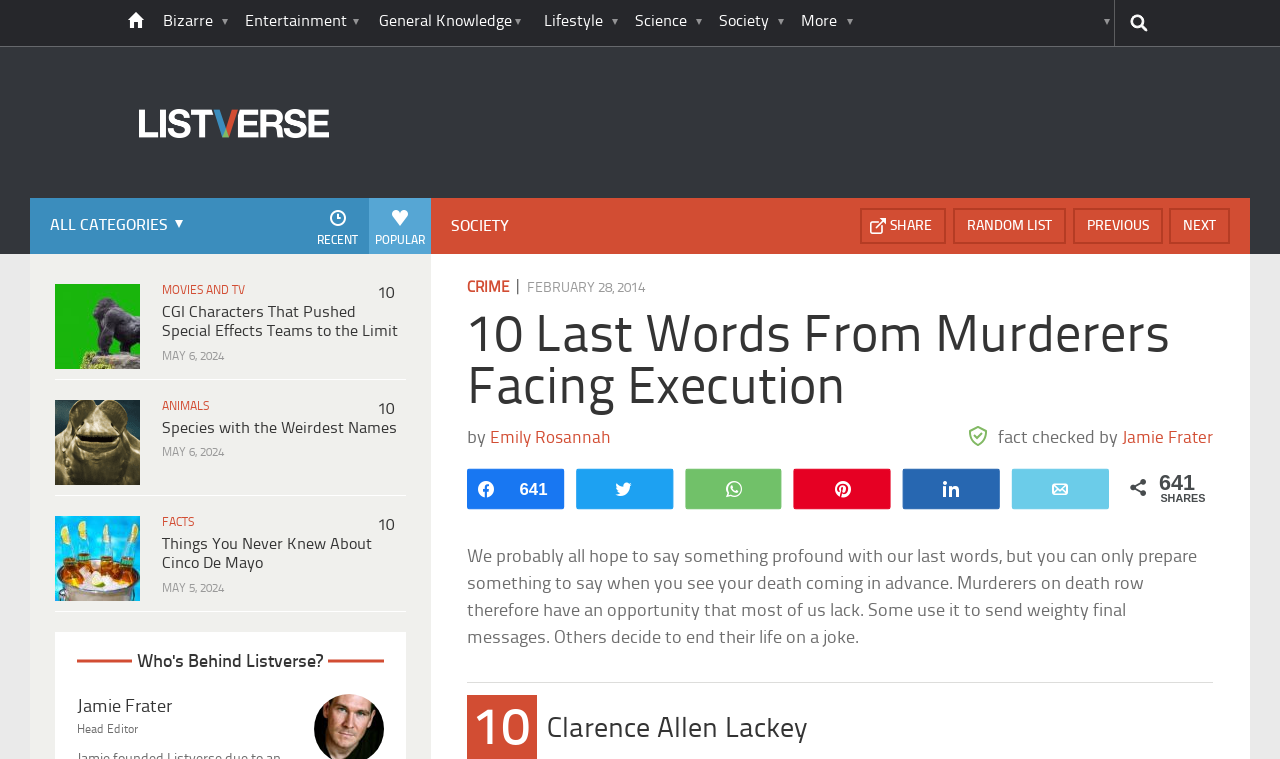Locate the bounding box coordinates of the clickable element to fulfill the following instruction: "Go Home". Provide the coordinates as four float numbers between 0 and 1 in the format [left, top, right, bottom].

[0.118, 0.0, 0.148, 0.058]